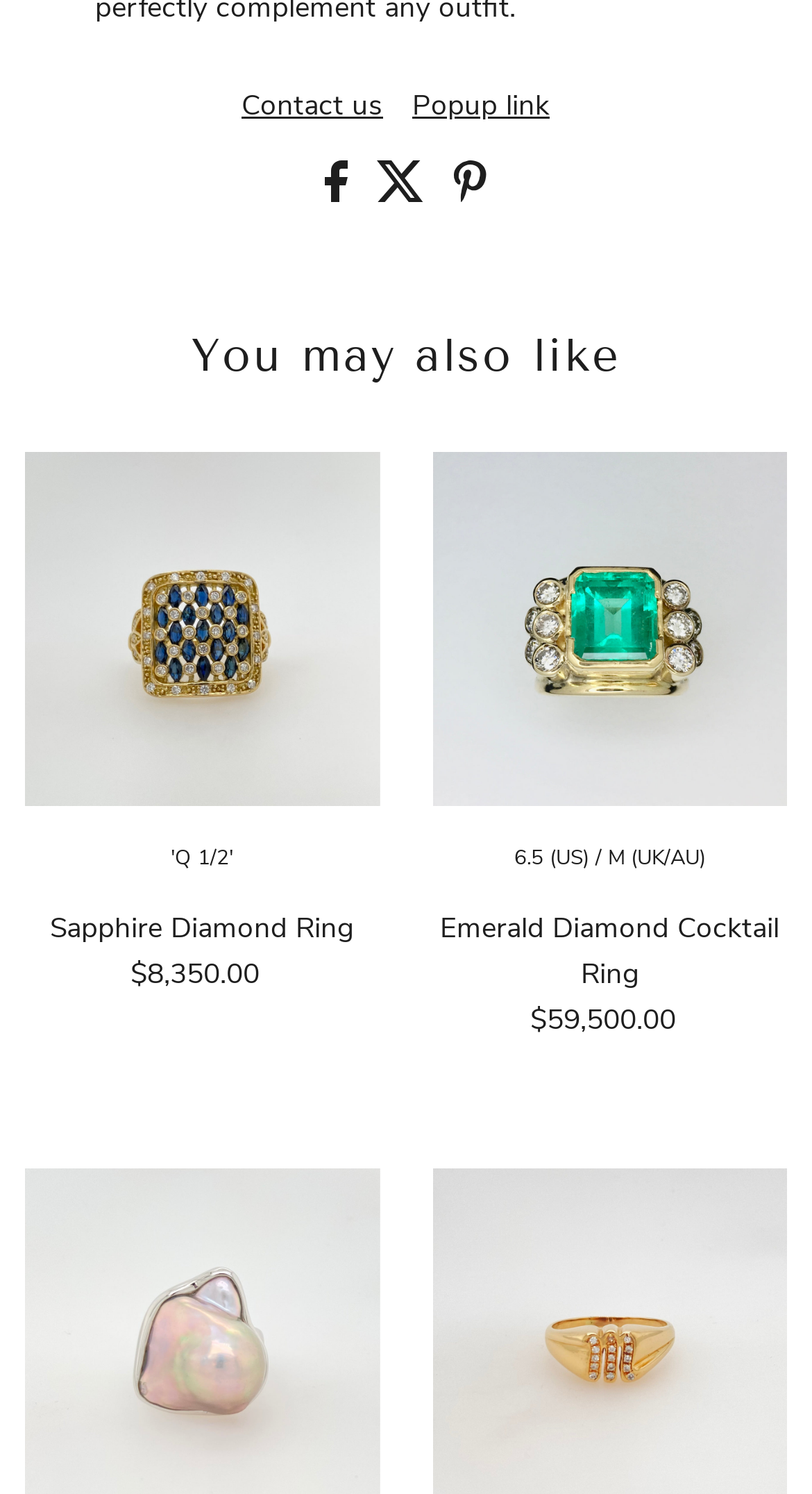Determine the bounding box coordinates for the HTML element described here: "Emerald Diamond Cocktail Ring".

[0.542, 0.608, 0.96, 0.665]